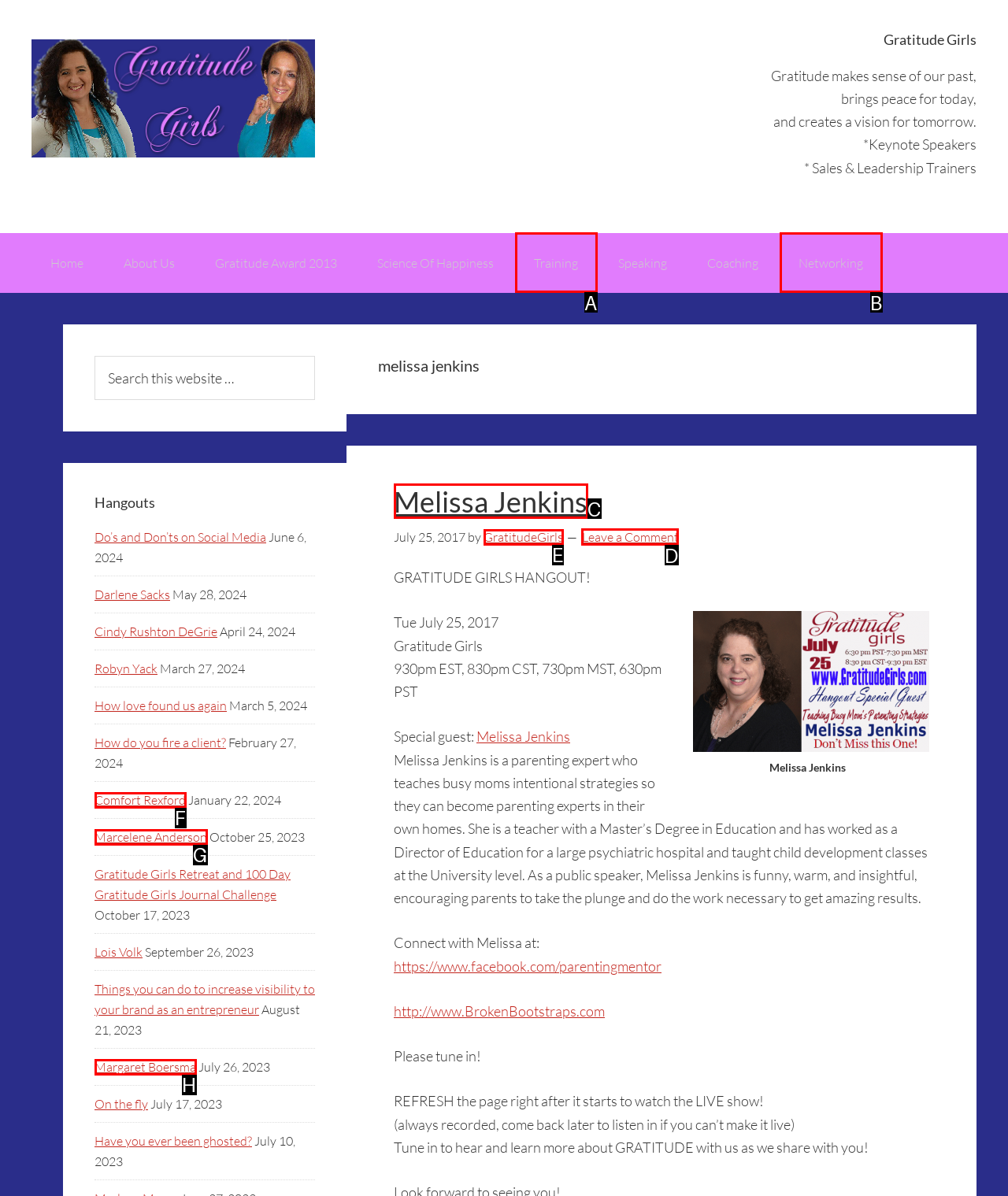Select the option I need to click to accomplish this task: Click on the 'Leave a Comment' link
Provide the letter of the selected choice from the given options.

D